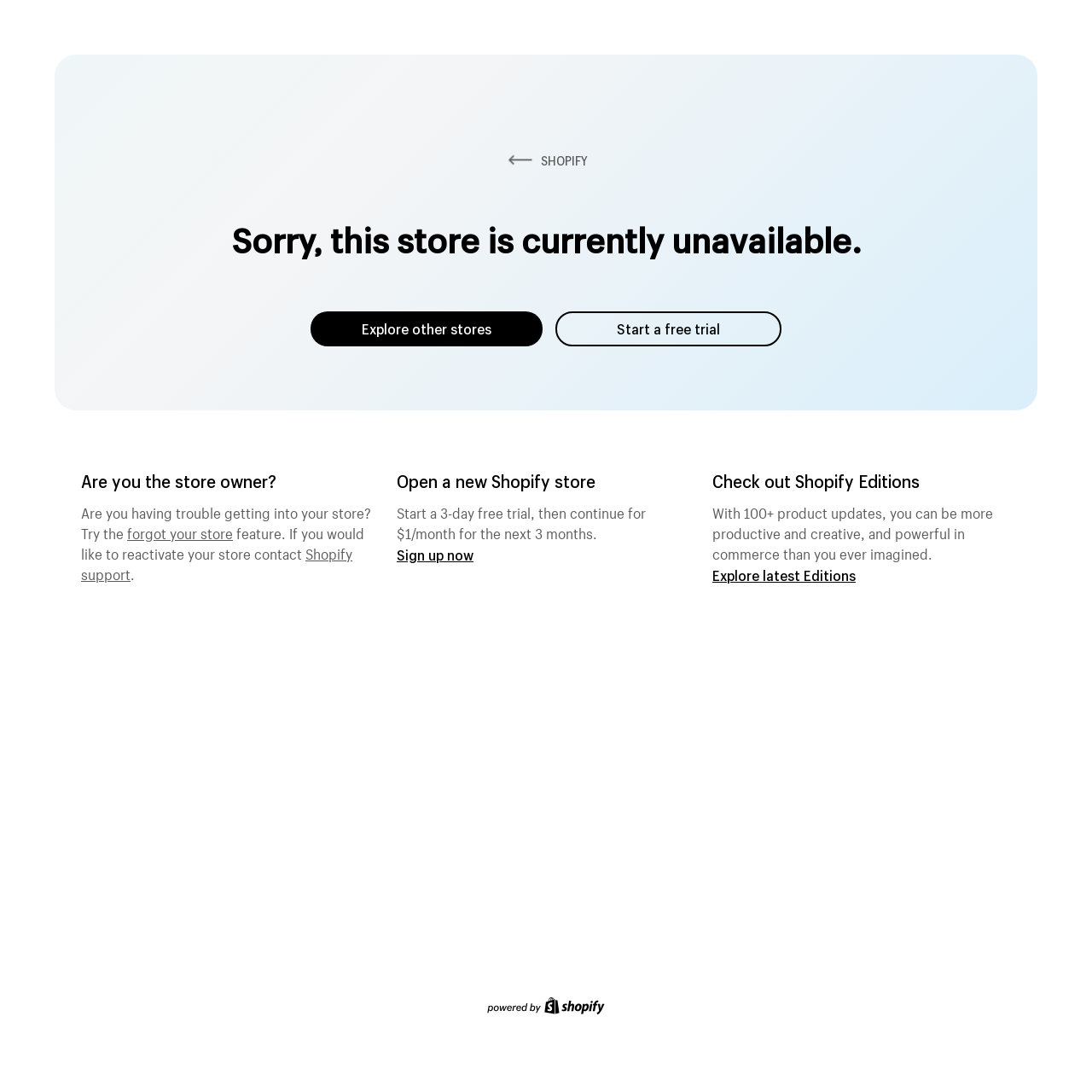Please give a one-word or short phrase response to the following question: 
How can I explore other stores?

Click 'Explore other stores' link